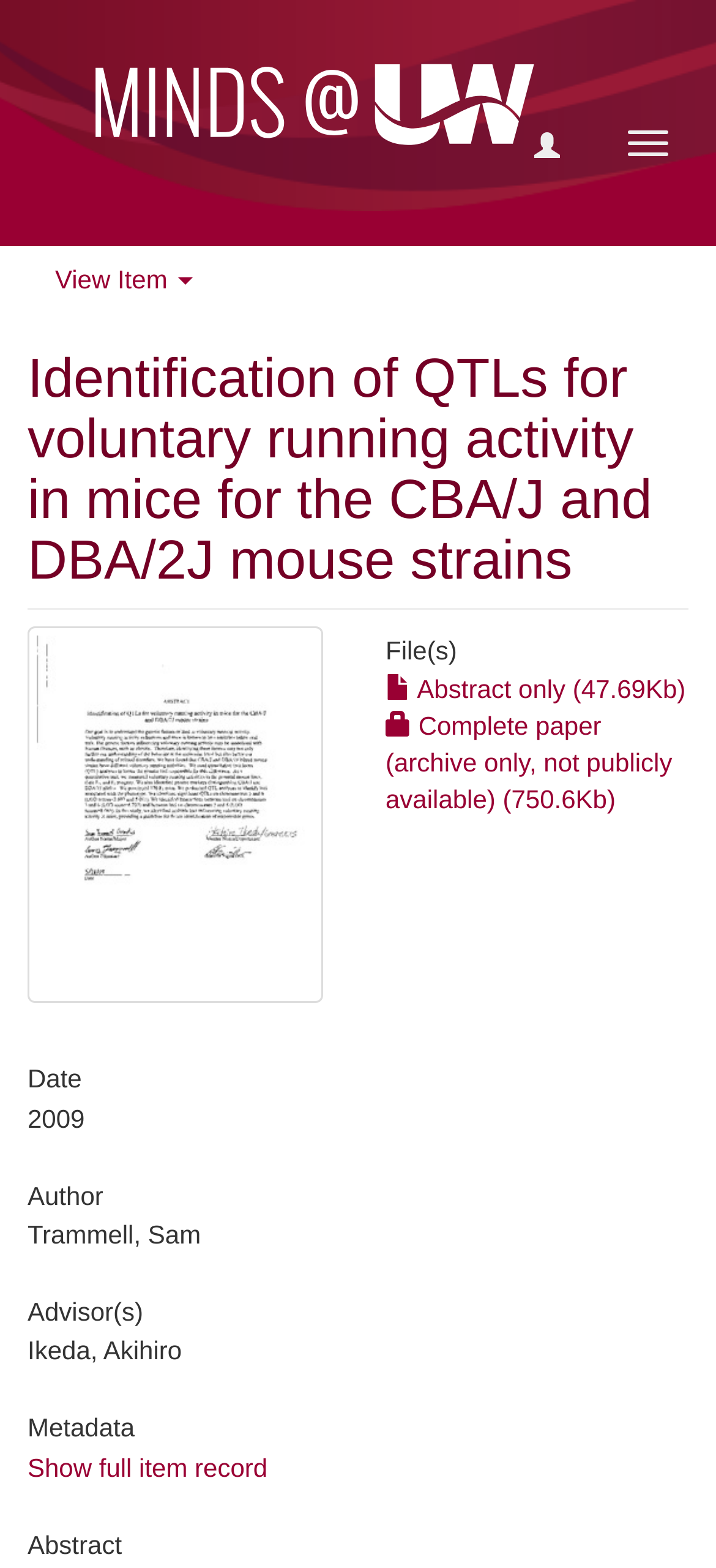Is there a thumbnail image? From the image, respond with a single word or brief phrase.

Yes